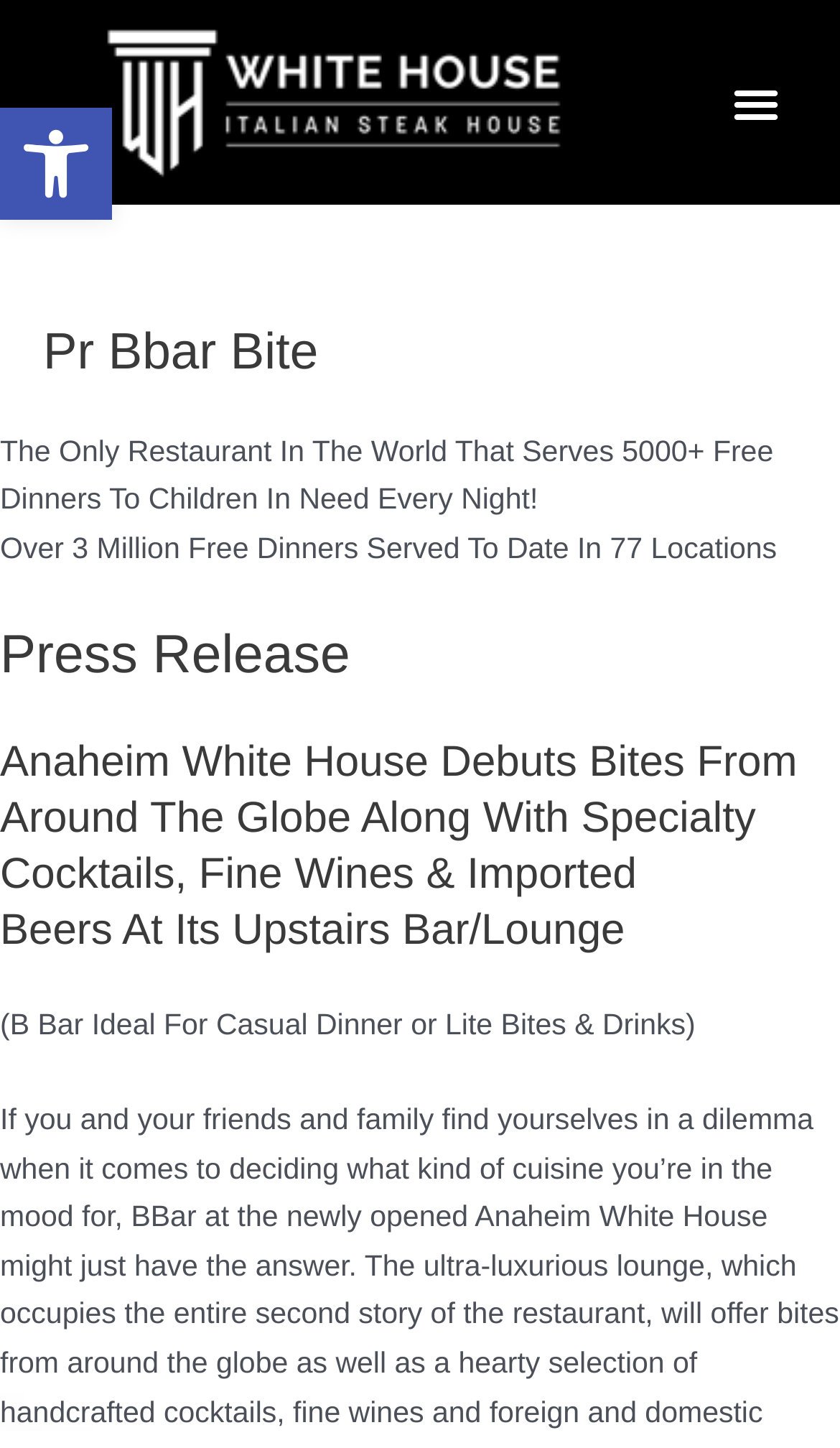Mark the bounding box of the element that matches the following description: "Open toolbar Accessibility Tools".

[0.0, 0.074, 0.133, 0.152]